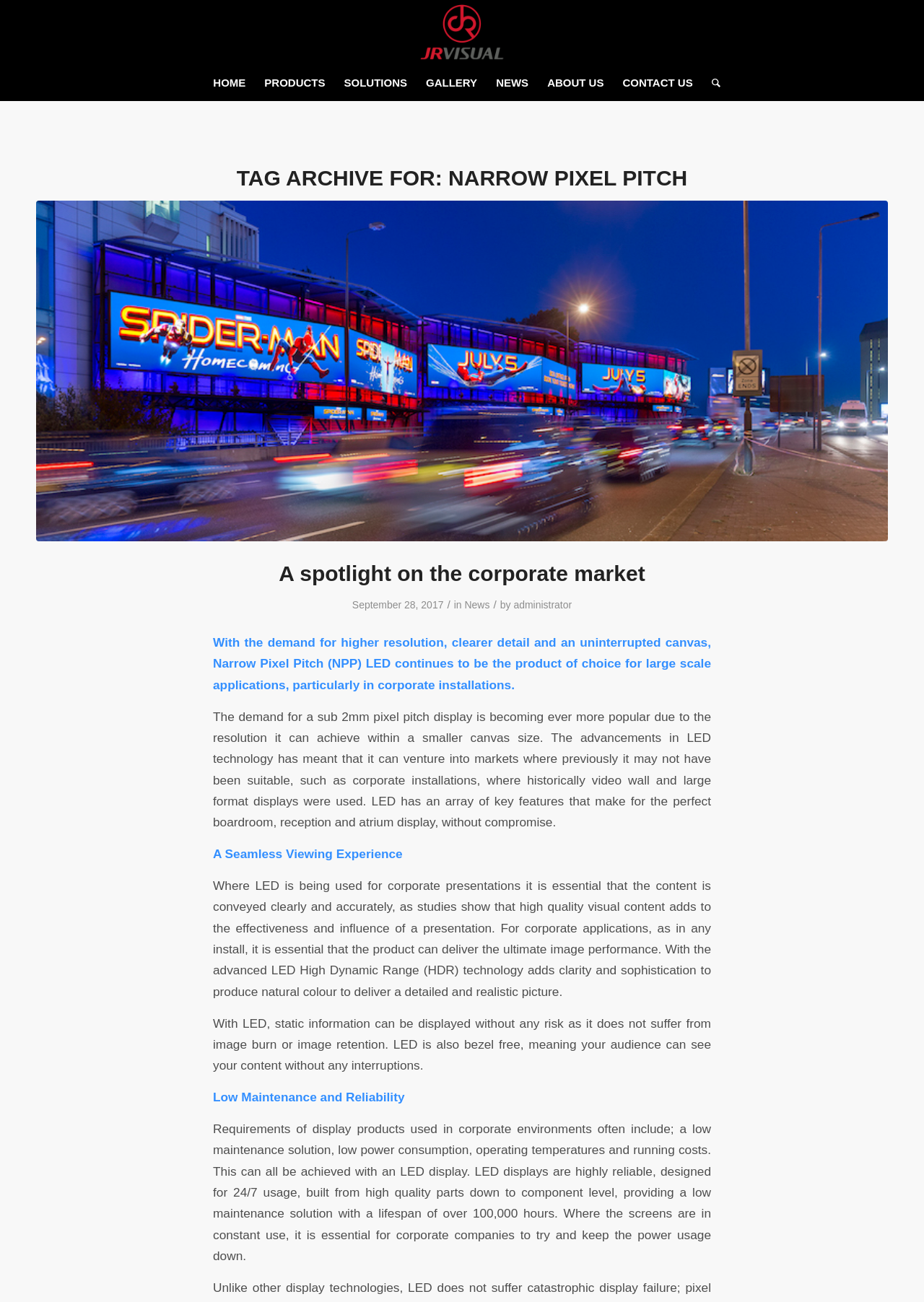Use a single word or phrase to answer the question: What is the company name?

JR Visual Tec